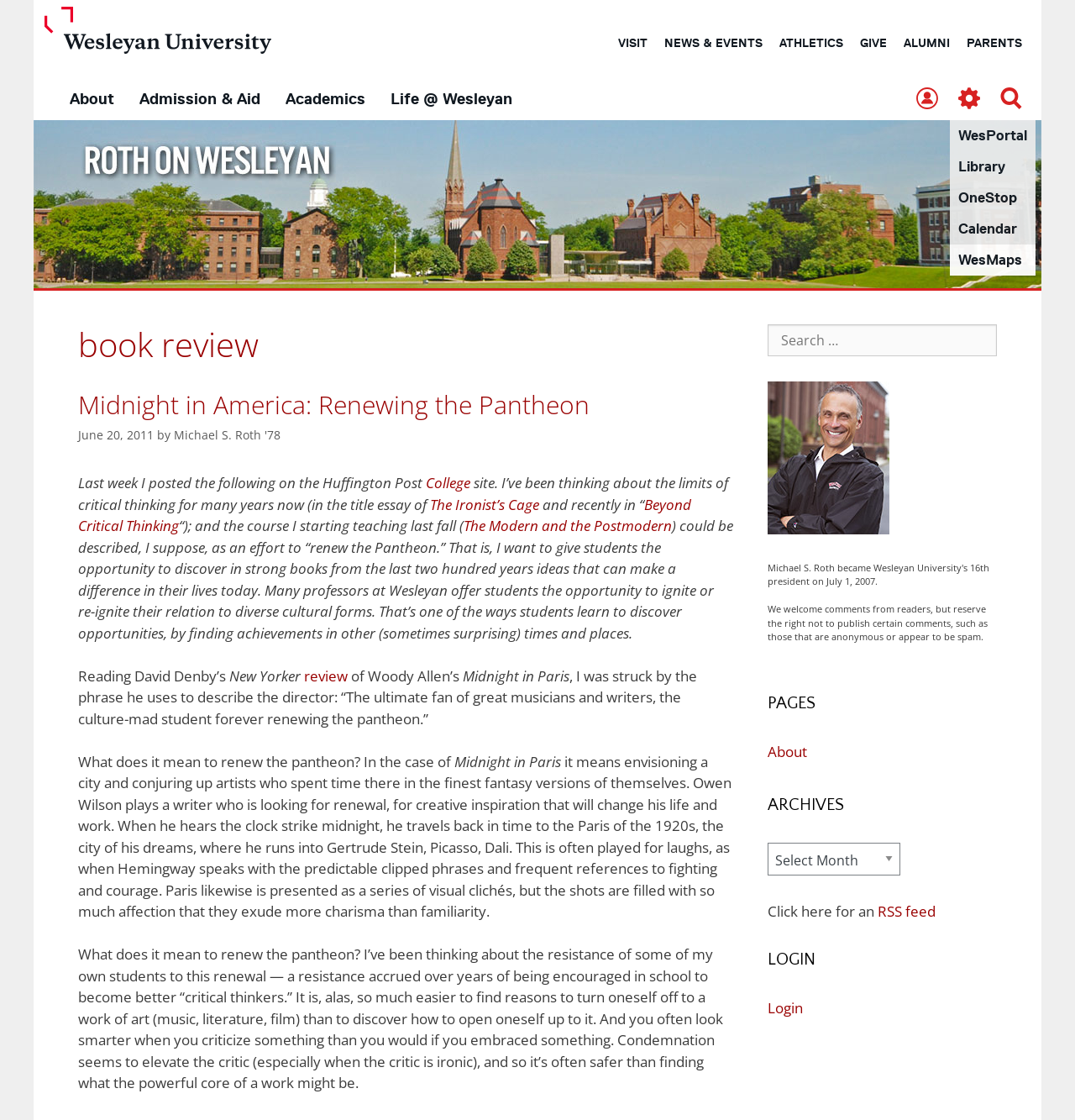Use a single word or phrase to answer the following:
What is the name of the movie mentioned in the book review?

Midnight in Paris